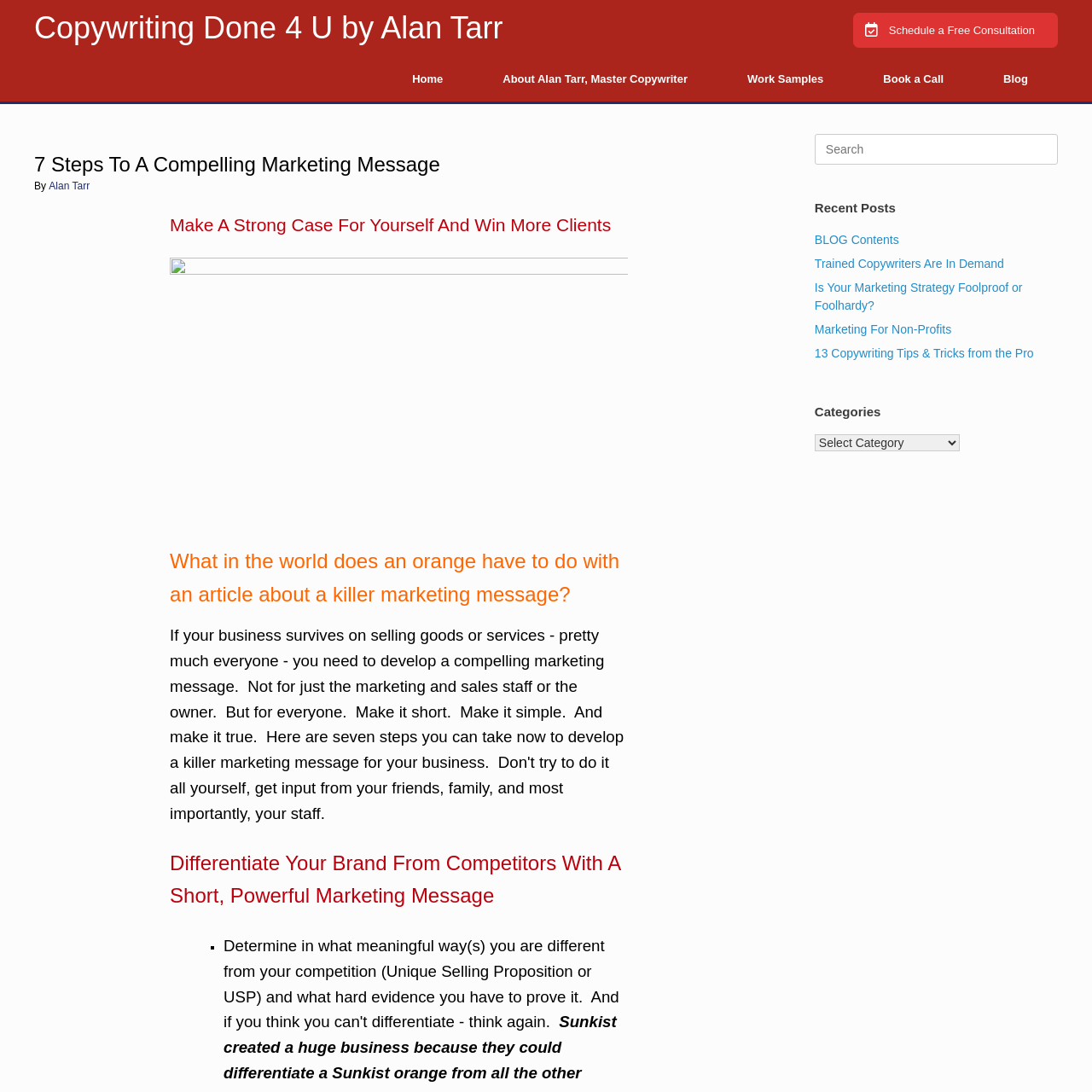Look at the image and answer the question in detail:
What is the topic of the recent post 'Trained Copywriters Are In Demand'?

The answer can be inferred by looking at the category of the recent post 'Trained Copywriters Are In Demand', which is likely related to copywriting.